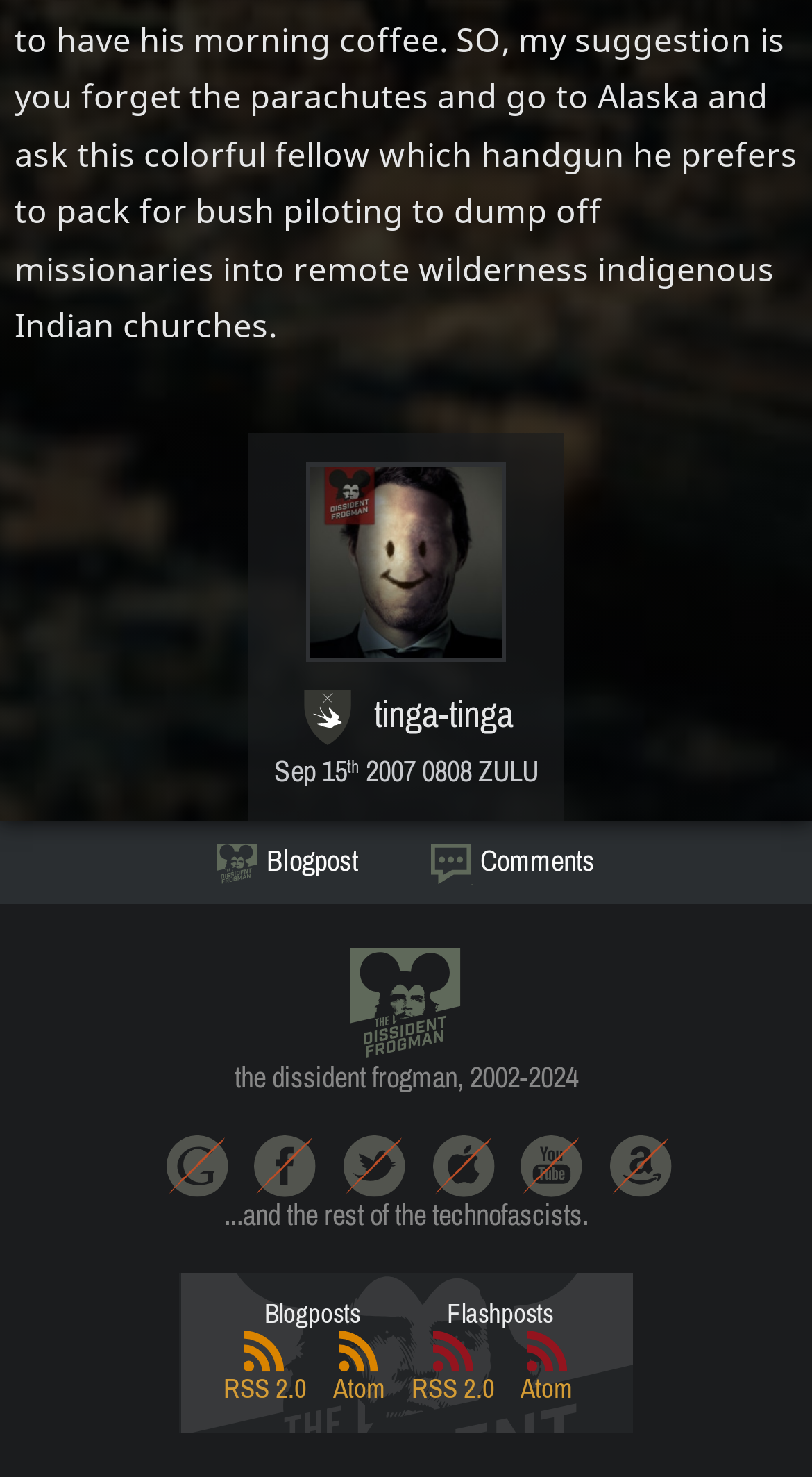What is the date of the blog post?
Refer to the image and provide a one-word or short phrase answer.

Saturday, September 15th 2007